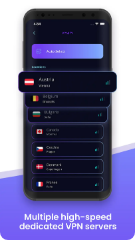Generate an elaborate caption for the image.

The image showcases a mobile application interface for a VPN service, likely named Vpnify. The screen displays a list of countries where users can connect to dedicated high-speed VPN servers. Prominently featured is the selection labeled "Austria," which is highlighted with a flag icon. Below this, various other countries appear, each corresponding to specific servers that offer secure and anonymous internet access. The sleek design of the app is infused with a modern aesthetic, using vibrant colors and clear typography, making it user-friendly. At the bottom, a caption reads "Multiple high-speed dedicated VPN servers," emphasizing the app's capability to provide users with reliable and fast connections to various locations around the globe, underscoring the importance of digital privacy and security.